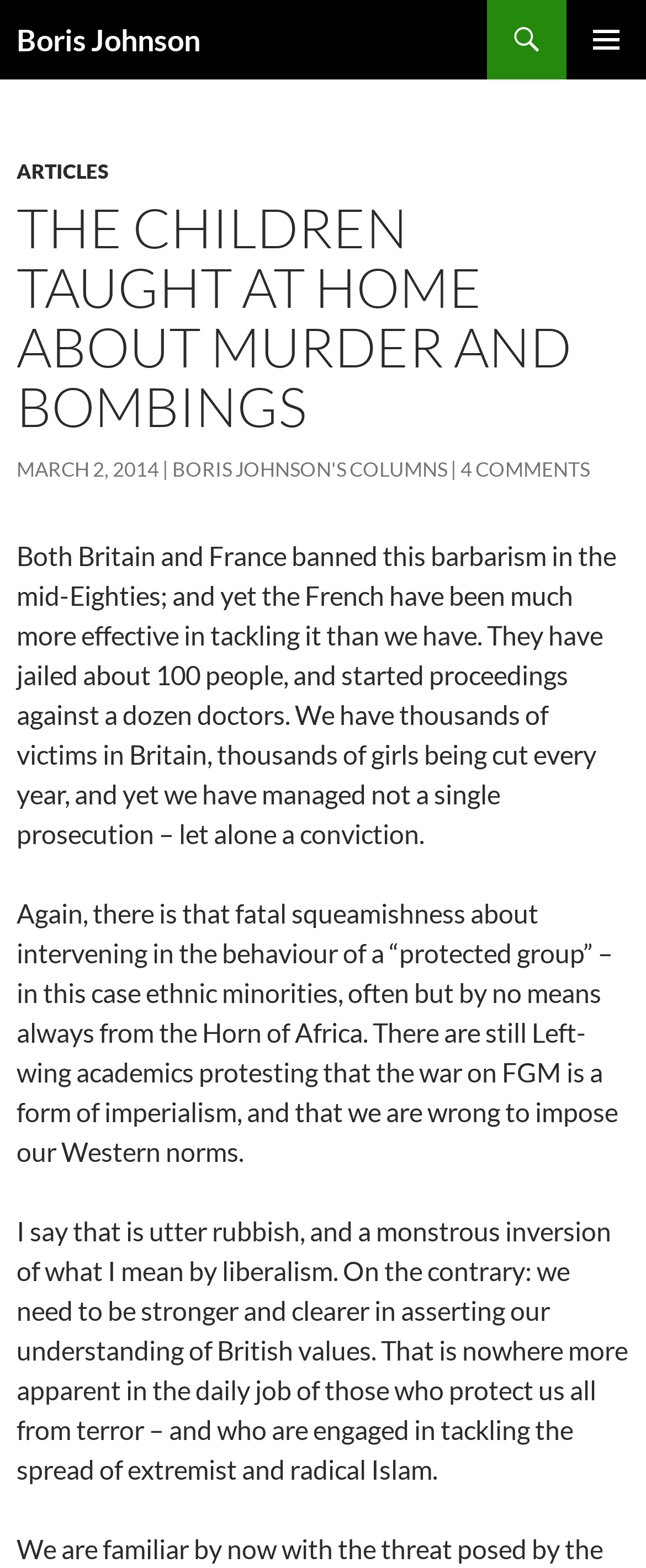Respond to the question below with a single word or phrase: What is the topic of this article?

FGM